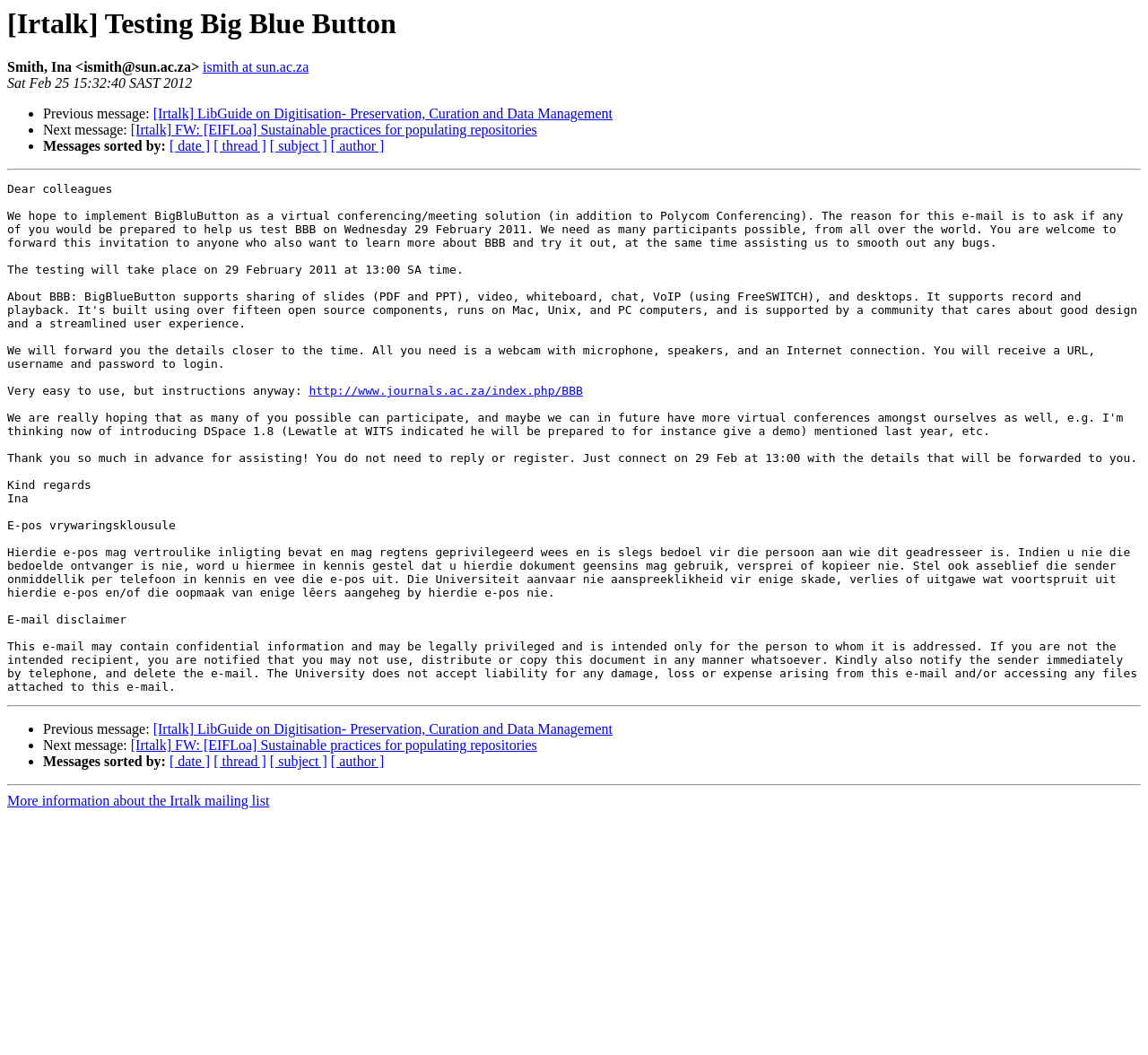Determine the bounding box coordinates of the clickable element to complete this instruction: "Visit the Big Blue Button website". Provide the coordinates in the format of four float numbers between 0 and 1, [left, top, right, bottom].

[0.269, 0.364, 0.508, 0.377]